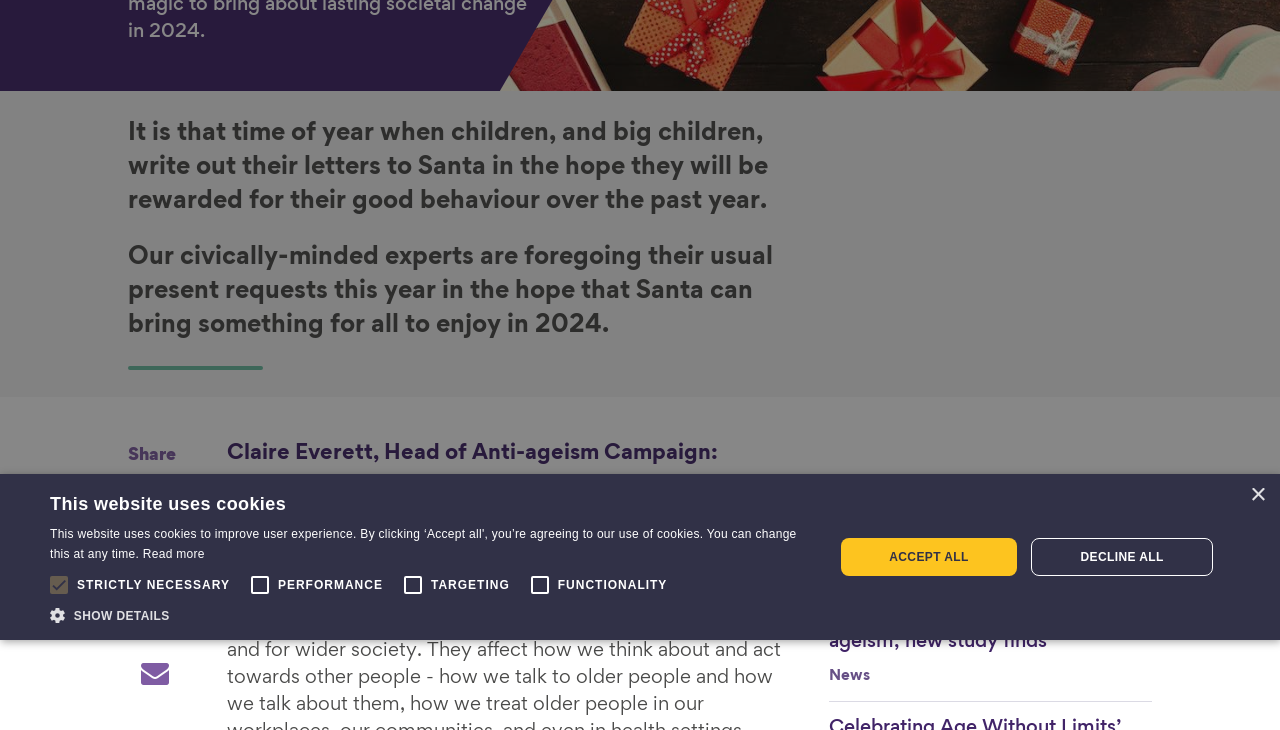Determine the bounding box for the UI element described here: "Show details Hide details".

[0.039, 0.829, 0.633, 0.856]